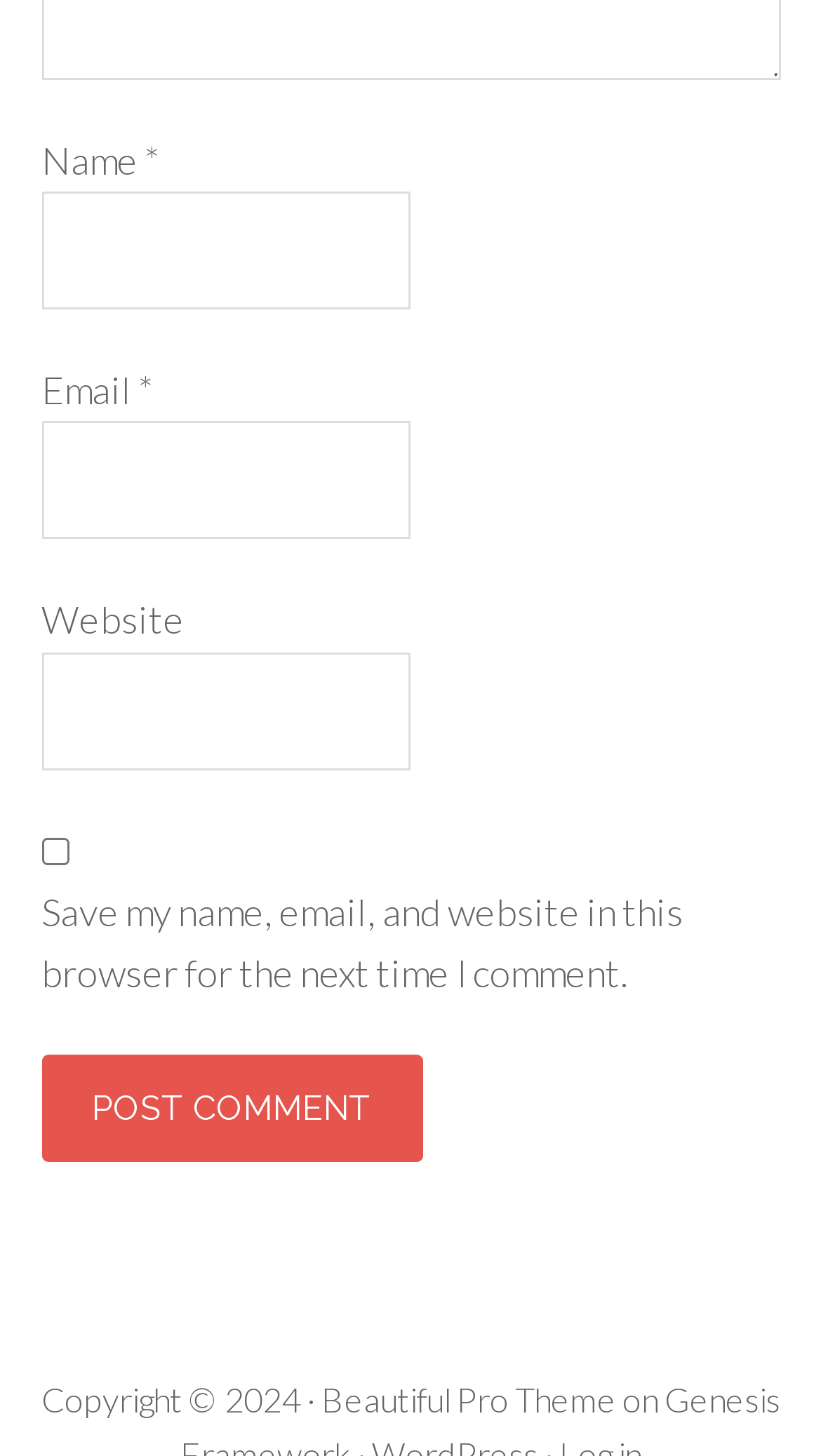What is the copyright year?
From the screenshot, supply a one-word or short-phrase answer.

2024